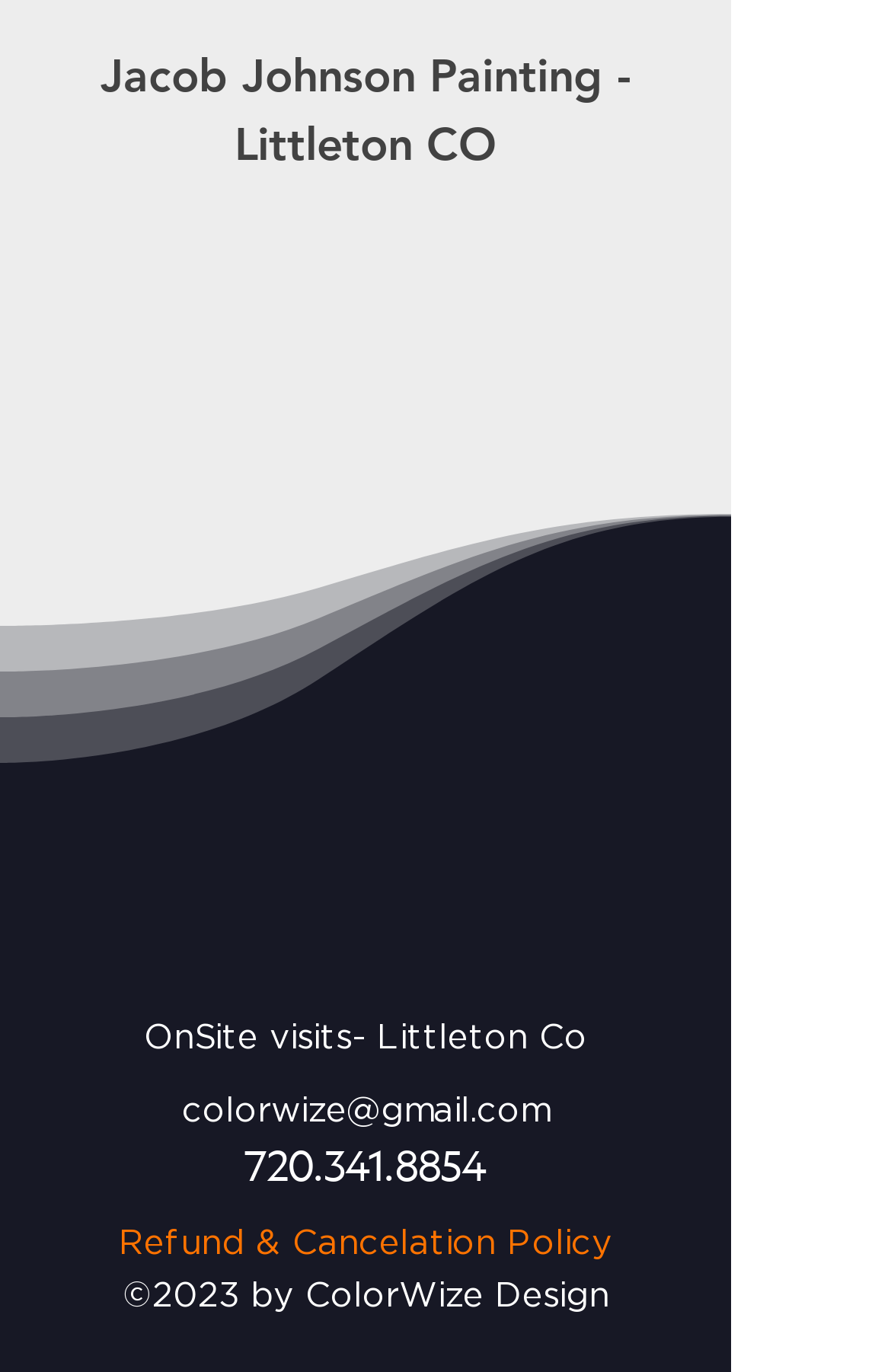What is the name of the painter?
Examine the image closely and answer the question with as much detail as possible.

The name of the painter can be found in the topmost StaticText element, which reads 'Jacob Johnson Painting - Littleton CO'. This suggests that the webpage is related to the painter Jacob Johnson.